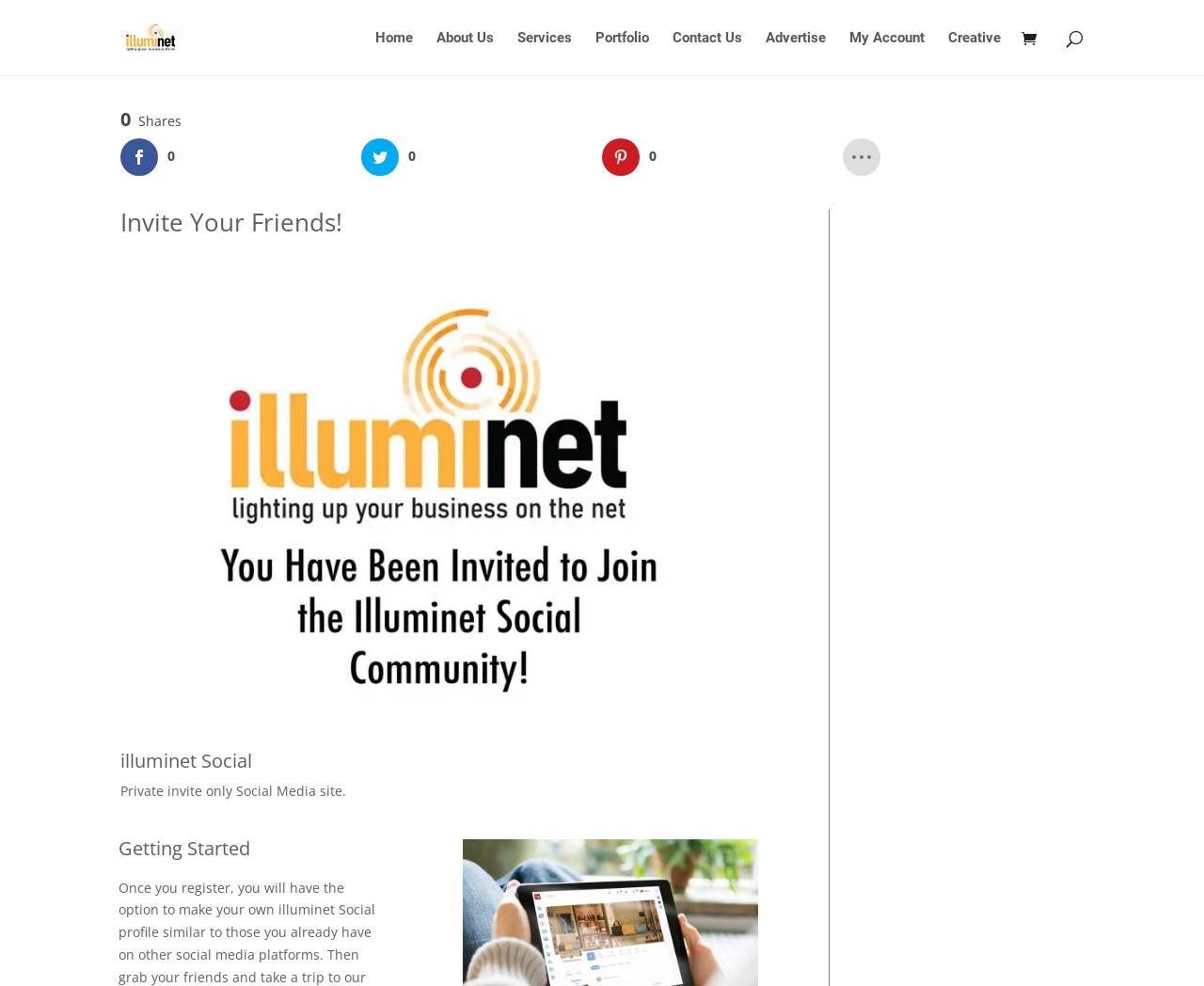How many icons are there in the search bar?
Could you please answer the question thoroughly and with as much detail as possible?

I counted the number of icons in the search bar by looking at the icons '', '', '', and '' which are located in the search bar at the top of the page.